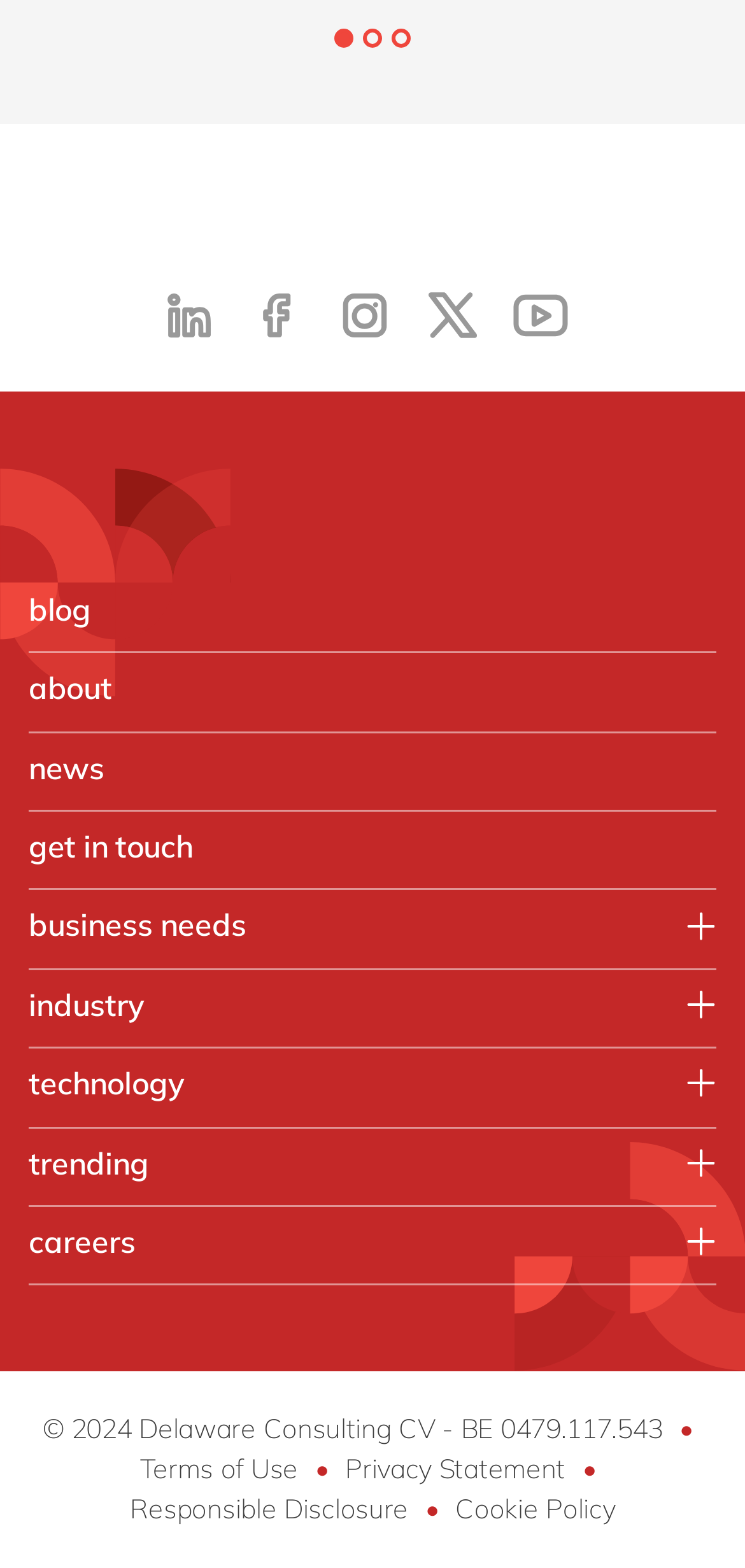How many navigation links are there in the footer?
Provide a short answer using one word or a brief phrase based on the image.

5